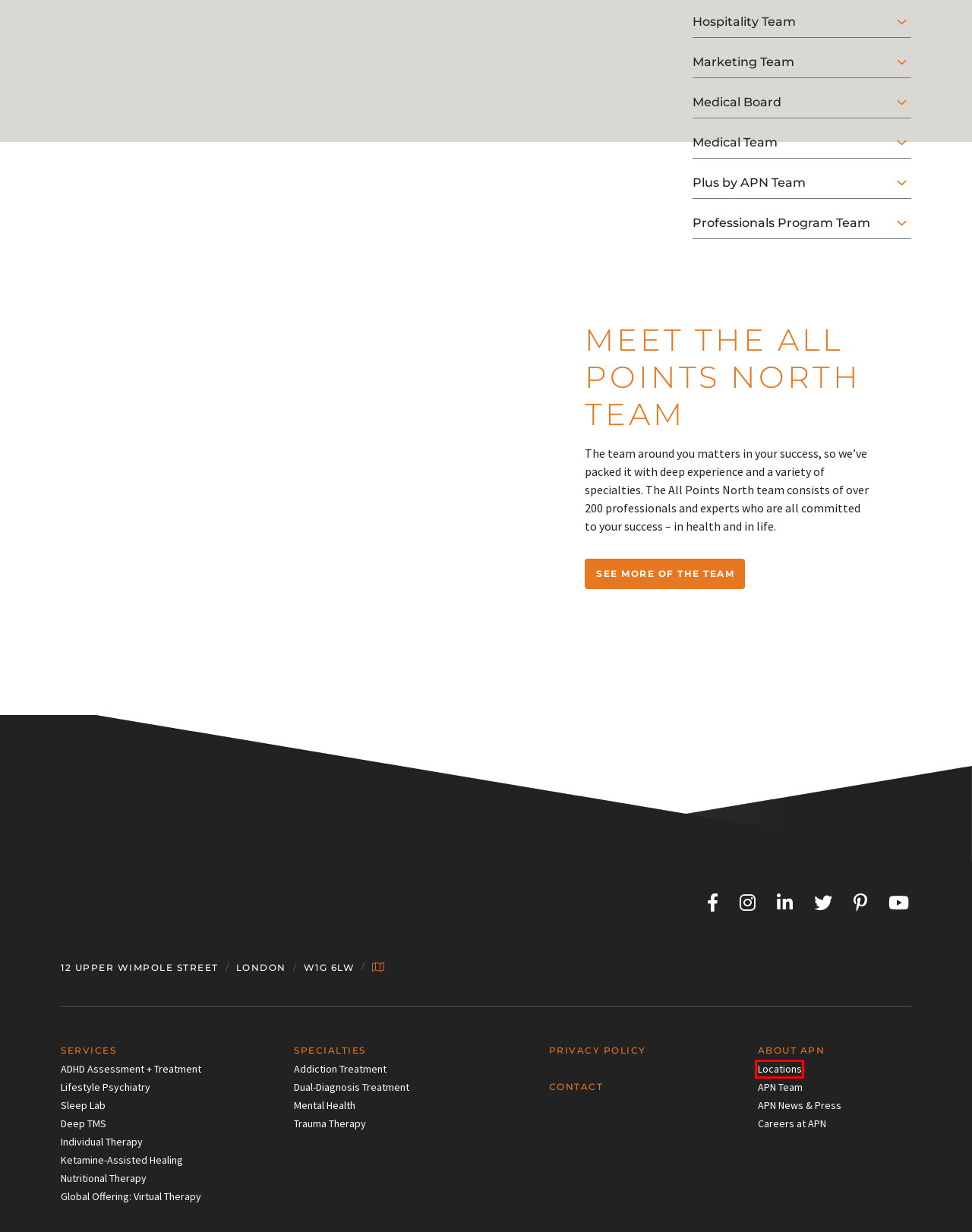You are provided with a screenshot of a webpage highlighting a UI element with a red bounding box. Choose the most suitable webpage description that matches the new page after clicking the element in the bounding box. Here are the candidates:
A. Methods of Care for Mental Health & Recovery | APN
B. Ketamine-Assisted Healing | All Points North
C. Locations | All Points North
D. APN News & Press | All Points North
E. ADHD Assessment + Treatment | APN London
F. All Points North Lodge | All Points North
G. London Lifestyle Psychiatry | All Points North
H. Dual-Diagnosis Treatment | All Points North

C